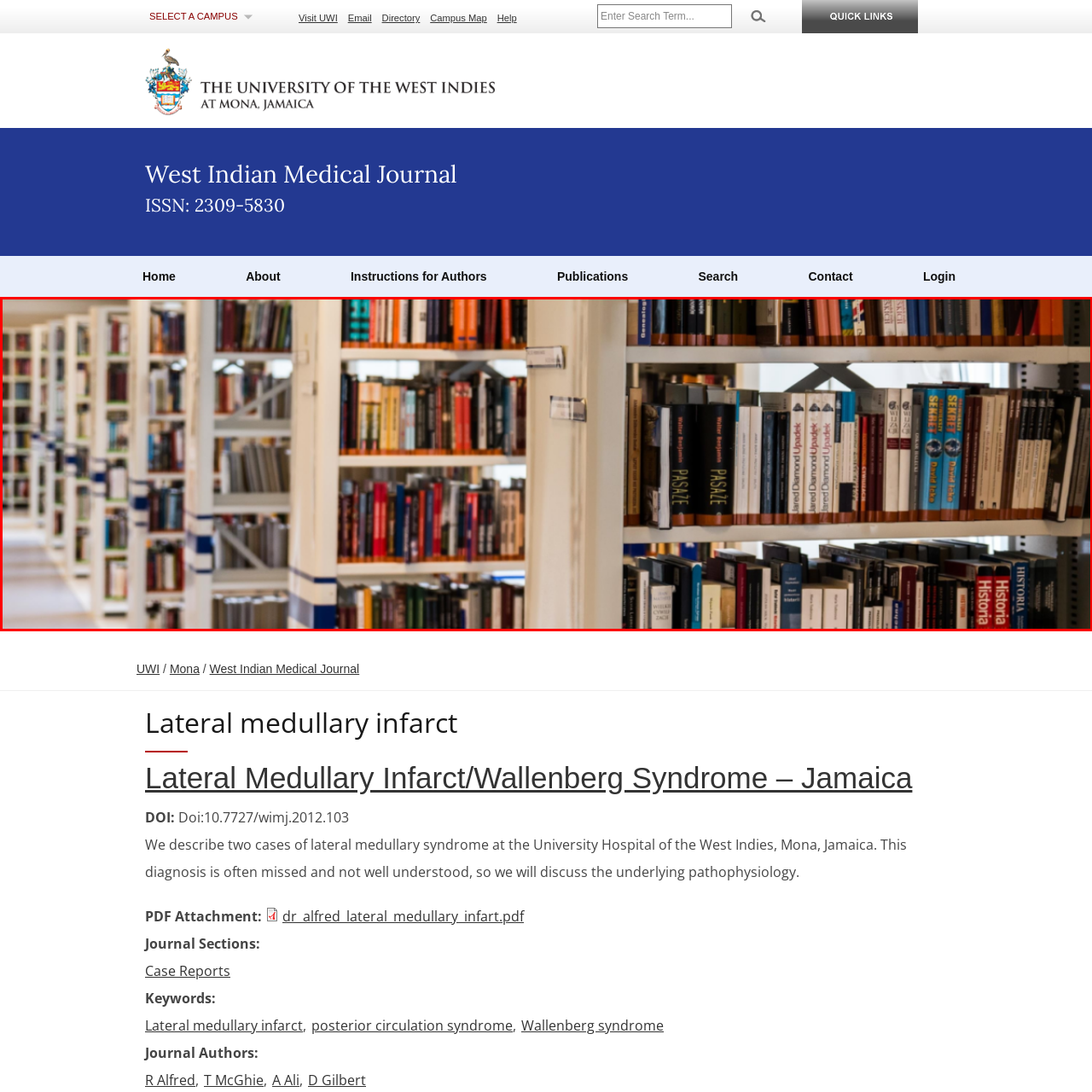What is the affiliation of the library?
Look at the area highlighted by the red bounding box and answer the question in detail, drawing from the specifics shown in the image.

The caption explicitly states that the library is located at the University of the West Indies, Mona, which suggests that the library is affiliated with this institution and likely serves its students and faculty.